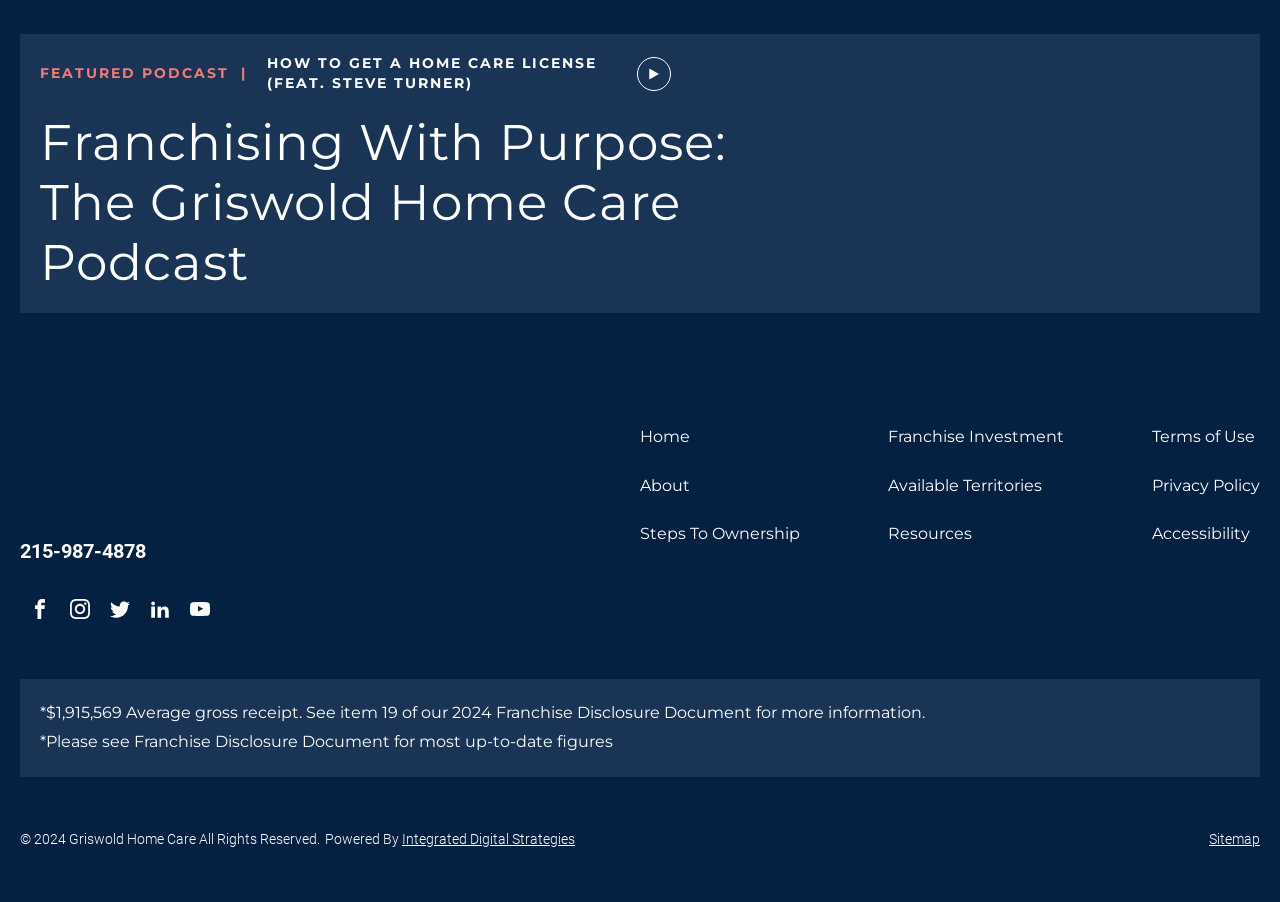Locate the UI element described as follows: "Integrated Digital Strategies". Return the bounding box coordinates as four float numbers between 0 and 1 in the order [left, top, right, bottom].

[0.314, 0.921, 0.449, 0.939]